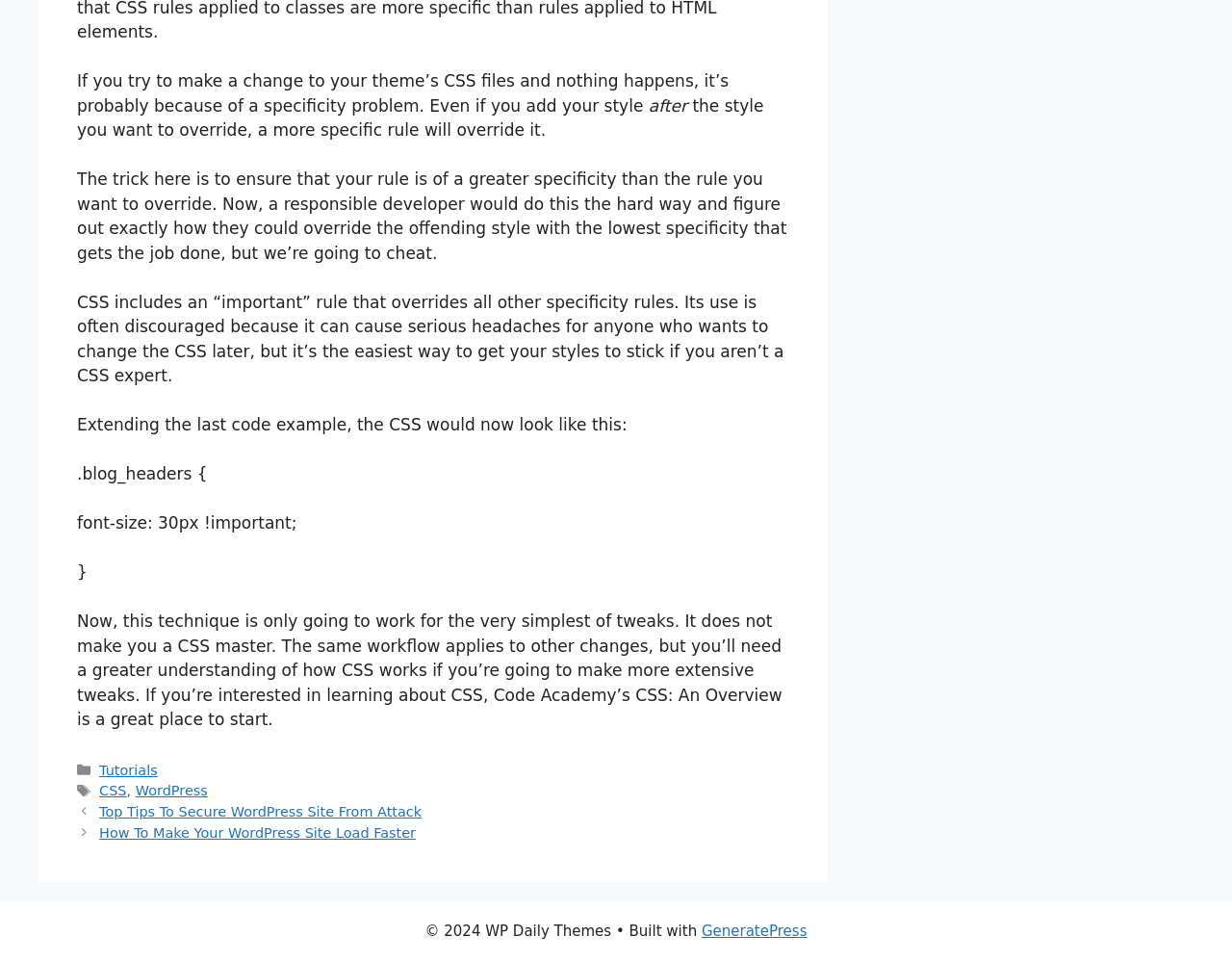Please determine the bounding box coordinates, formatted as (top-left x, top-left y, bottom-right x, bottom-right y), with all values as floating point numbers between 0 and 1. Identify the bounding box of the region described as: ShopPlansSupportContact

None